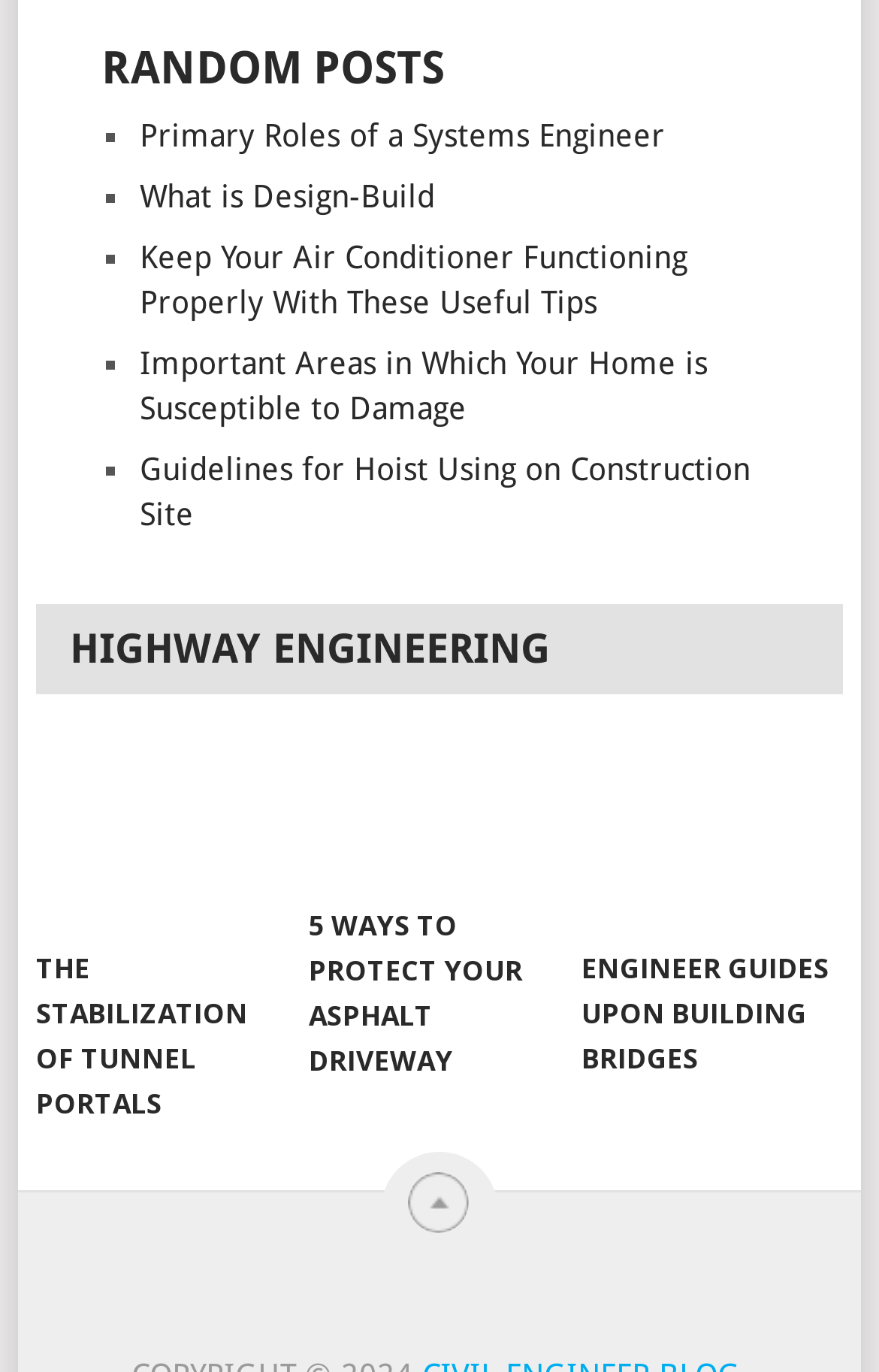Please identify the bounding box coordinates of the element I need to click to follow this instruction: "Learn about '5 WAYS TO PROTECT YOUR ASPHALT DRIVEWAY'".

[0.351, 0.552, 0.643, 0.643]